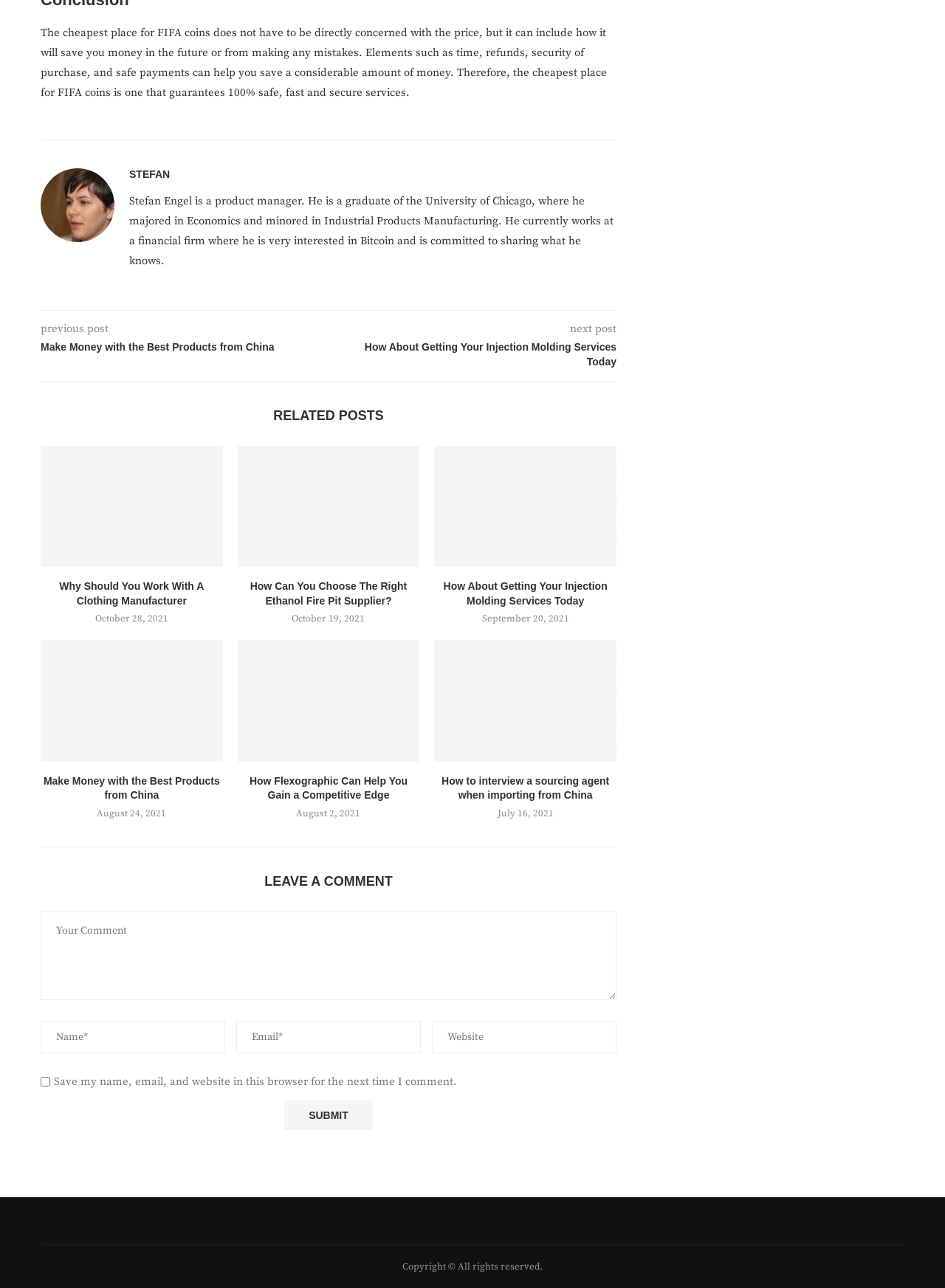Review the image closely and give a comprehensive answer to the question: What is the date of the oldest related post?

The date of the oldest related post is July 16, 2021, which can be found by looking at the time element below the 'How to interview a sourcing agent when importing from China' link.